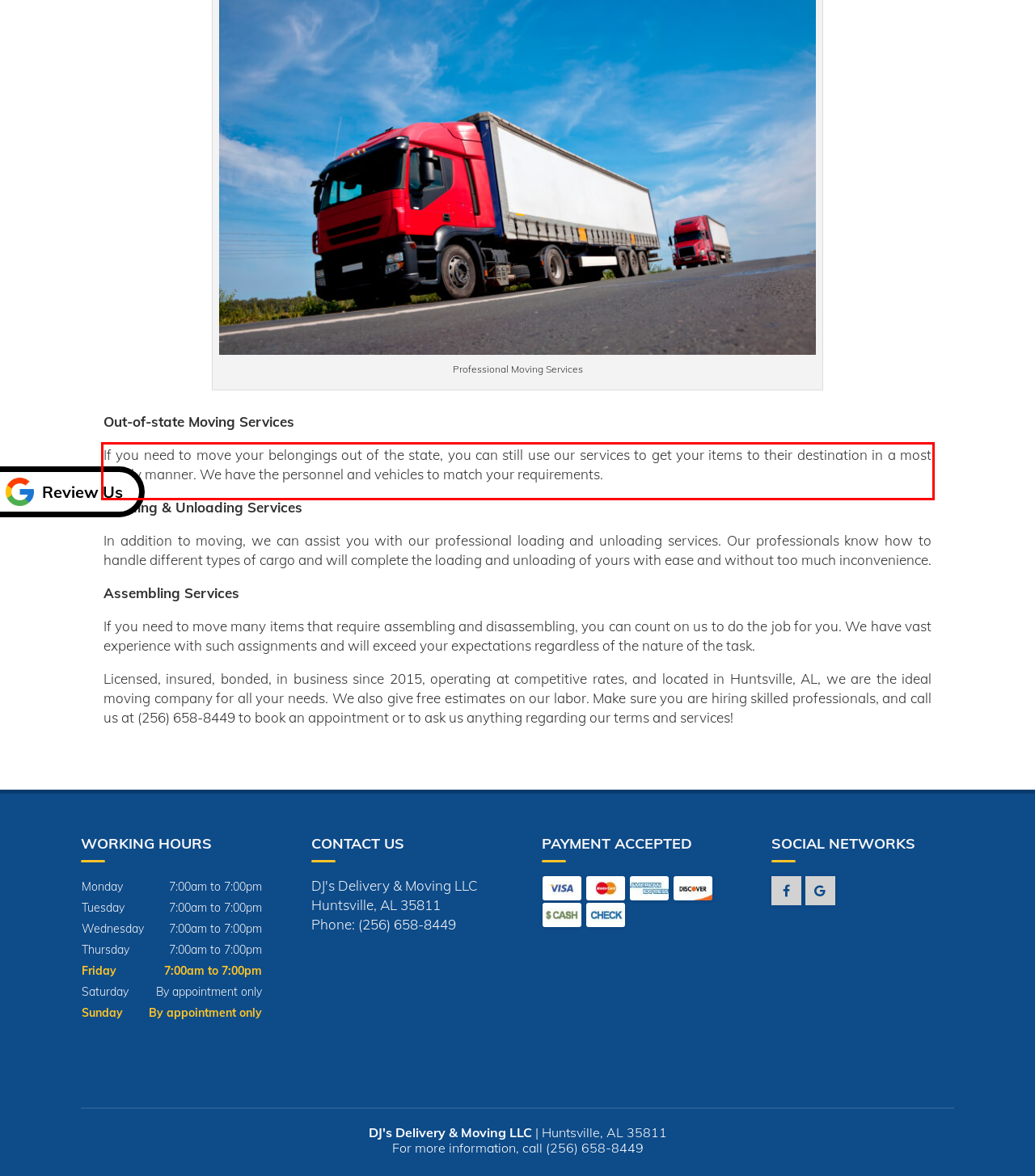View the screenshot of the webpage and identify the UI element surrounded by a red bounding box. Extract the text contained within this red bounding box.

If you need to move your belongings out of the state, you can still use our services to get your items to their destination in a most timely manner. We have the personnel and vehicles to match your requirements.